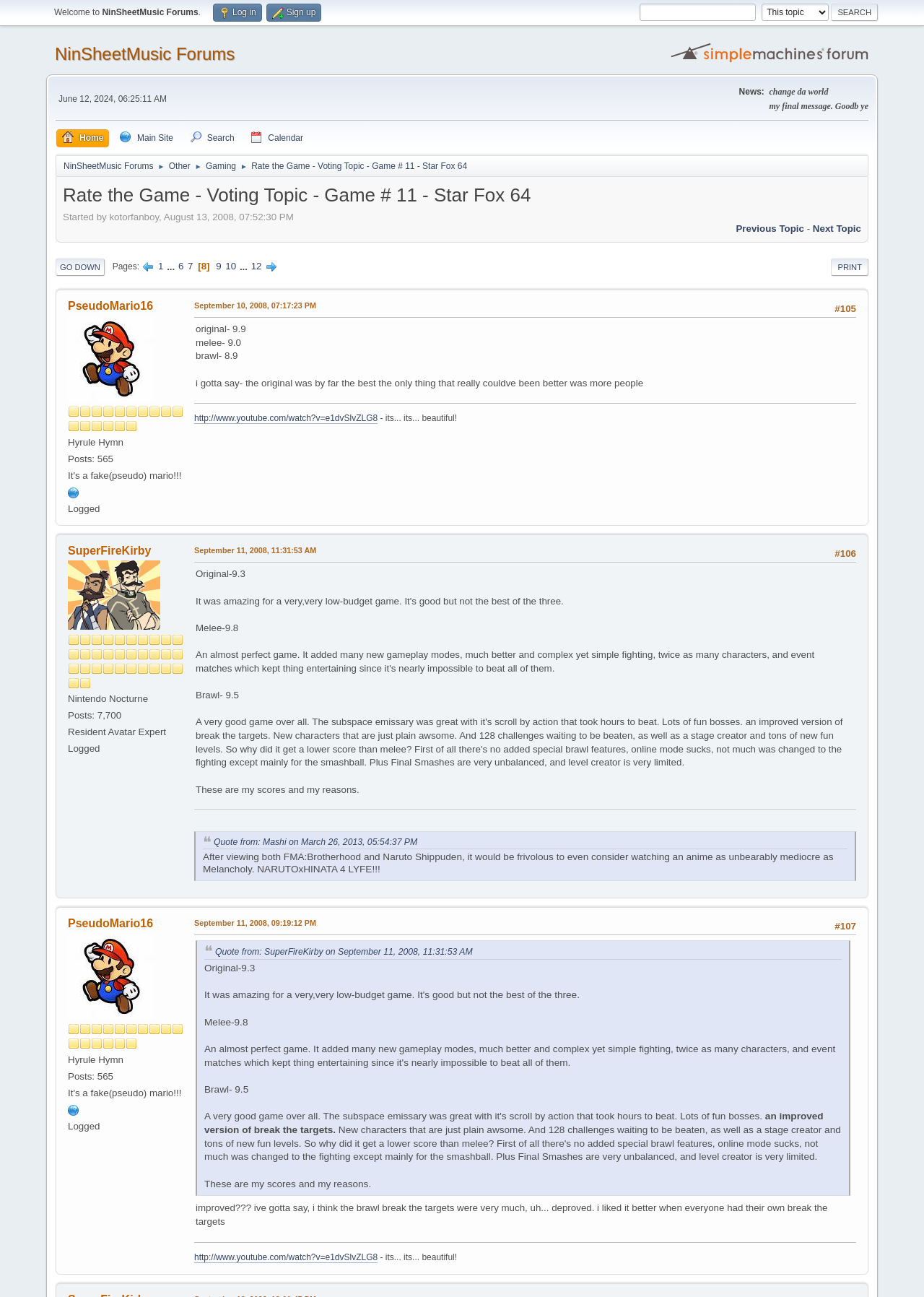Please predict the bounding box coordinates (top-left x, top-left y, bottom-right x, bottom-right y) for the UI element in the screenshot that fits the description: parent_node: Entire forum name="search"

[0.692, 0.003, 0.818, 0.016]